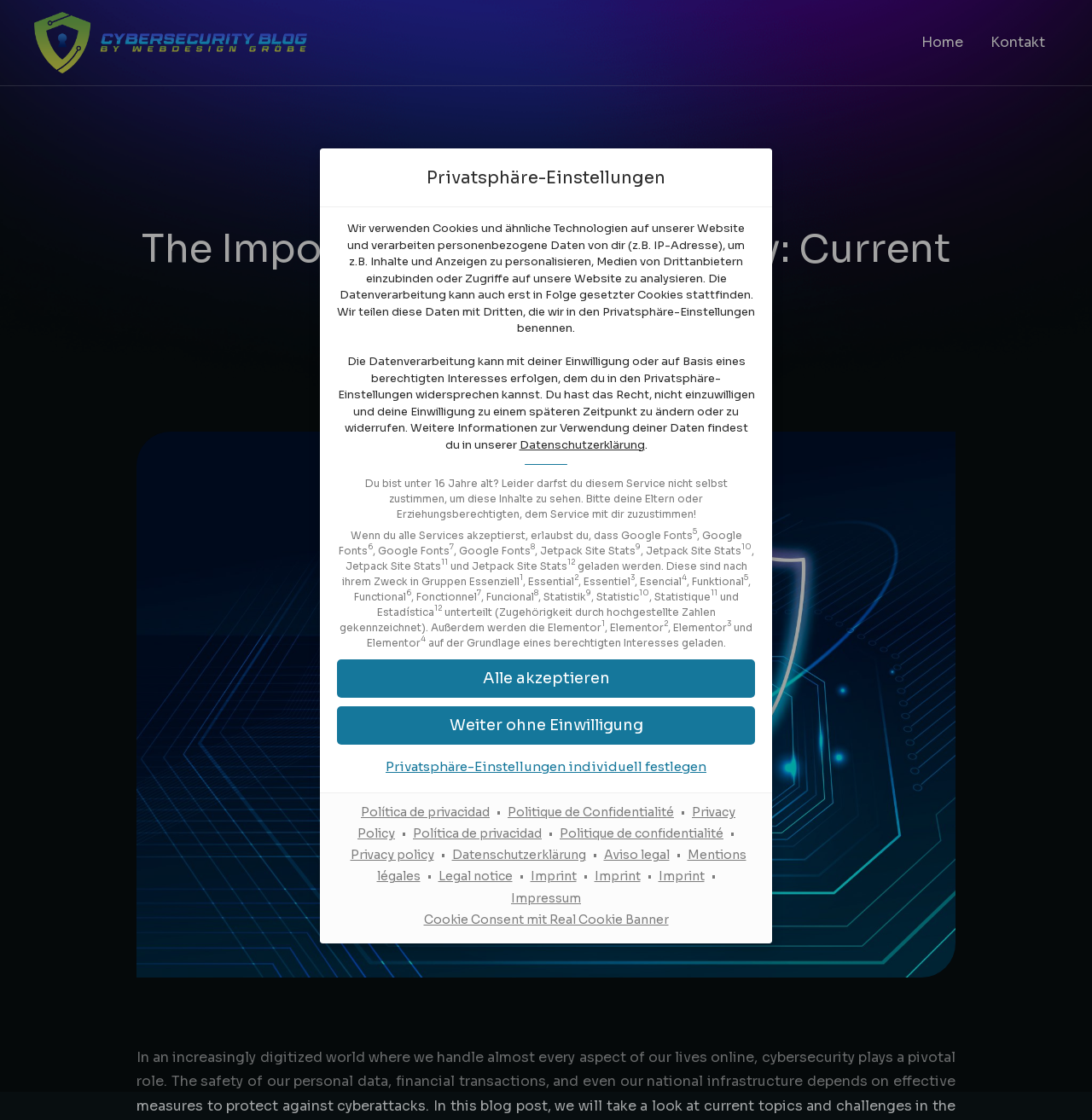What is the function of the 'Alle akzeptieren' button?
Based on the image content, provide your answer in one word or a short phrase.

Accept all services